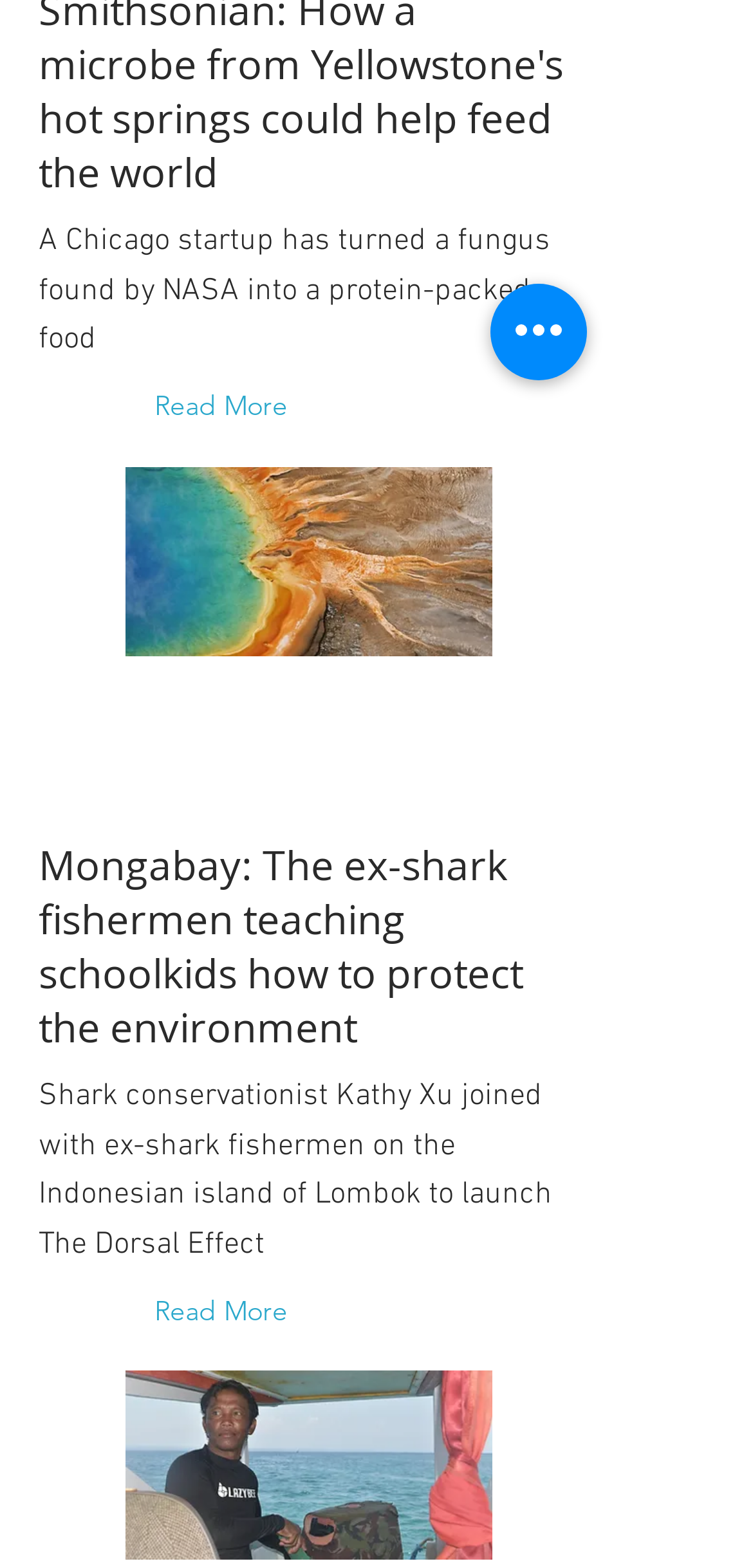Refer to the element description Read More and identify the corresponding bounding box in the screenshot. Format the coordinates as (top-left x, top-left y, bottom-right x, bottom-right y) with values in the range of 0 to 1.

[0.205, 0.234, 0.615, 0.286]